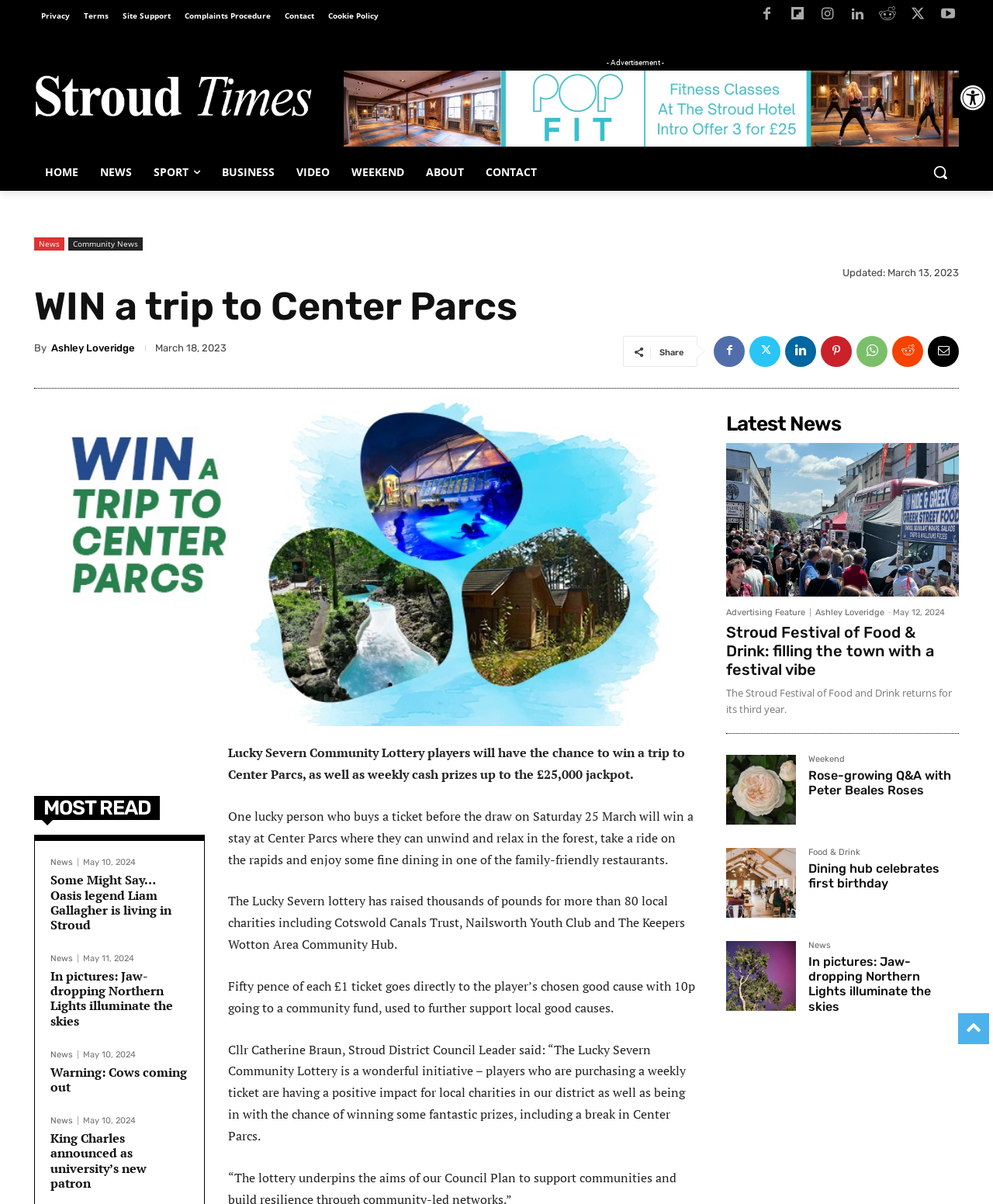Identify the bounding box for the UI element described as: "Dining hub celebrates first birthday". Ensure the coordinates are four float numbers between 0 and 1, formatted as [left, top, right, bottom].

[0.814, 0.715, 0.946, 0.74]